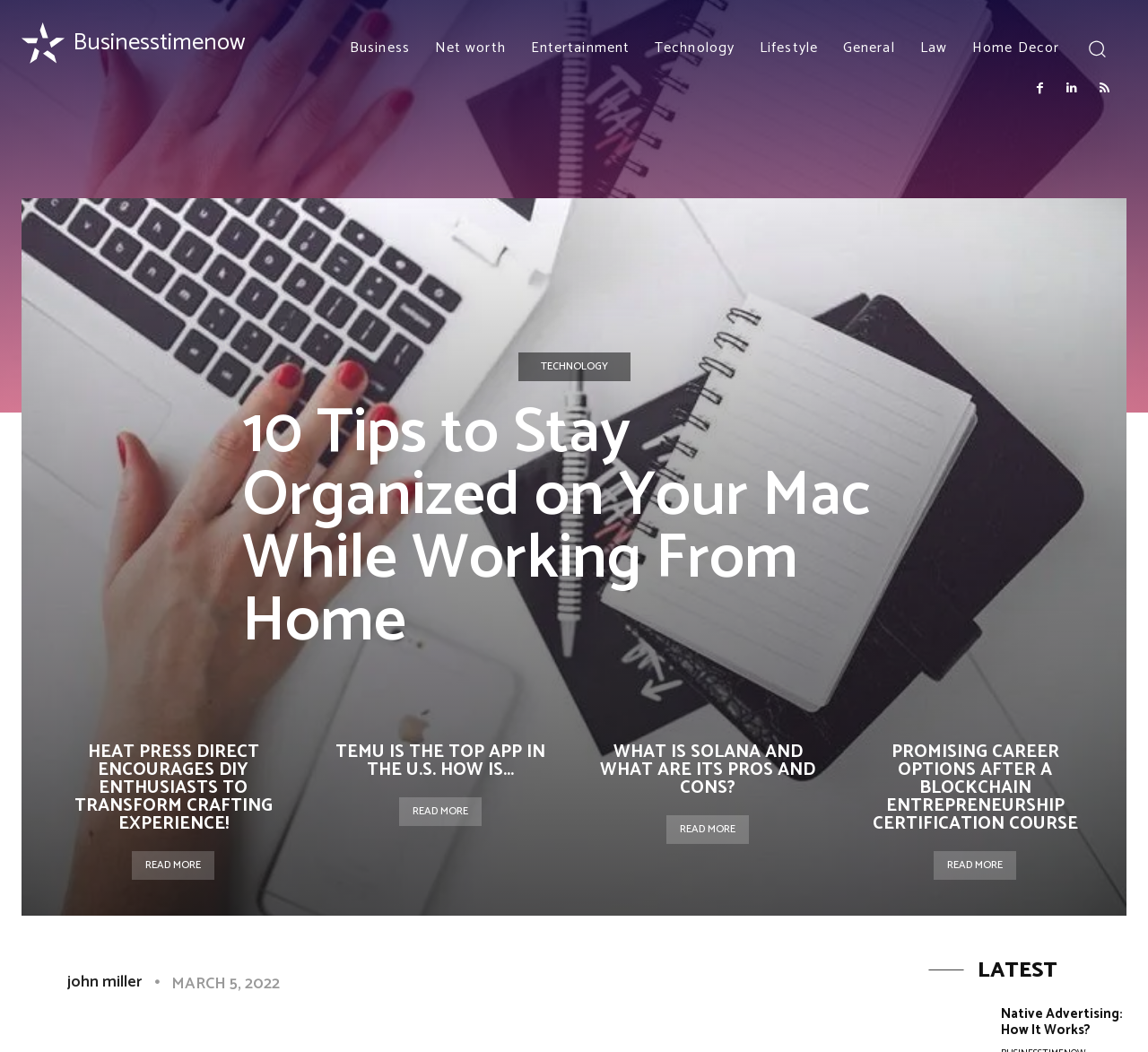Extract the main heading text from the webpage.

10 Tips to Stay Organized on Your Mac While Working From Home